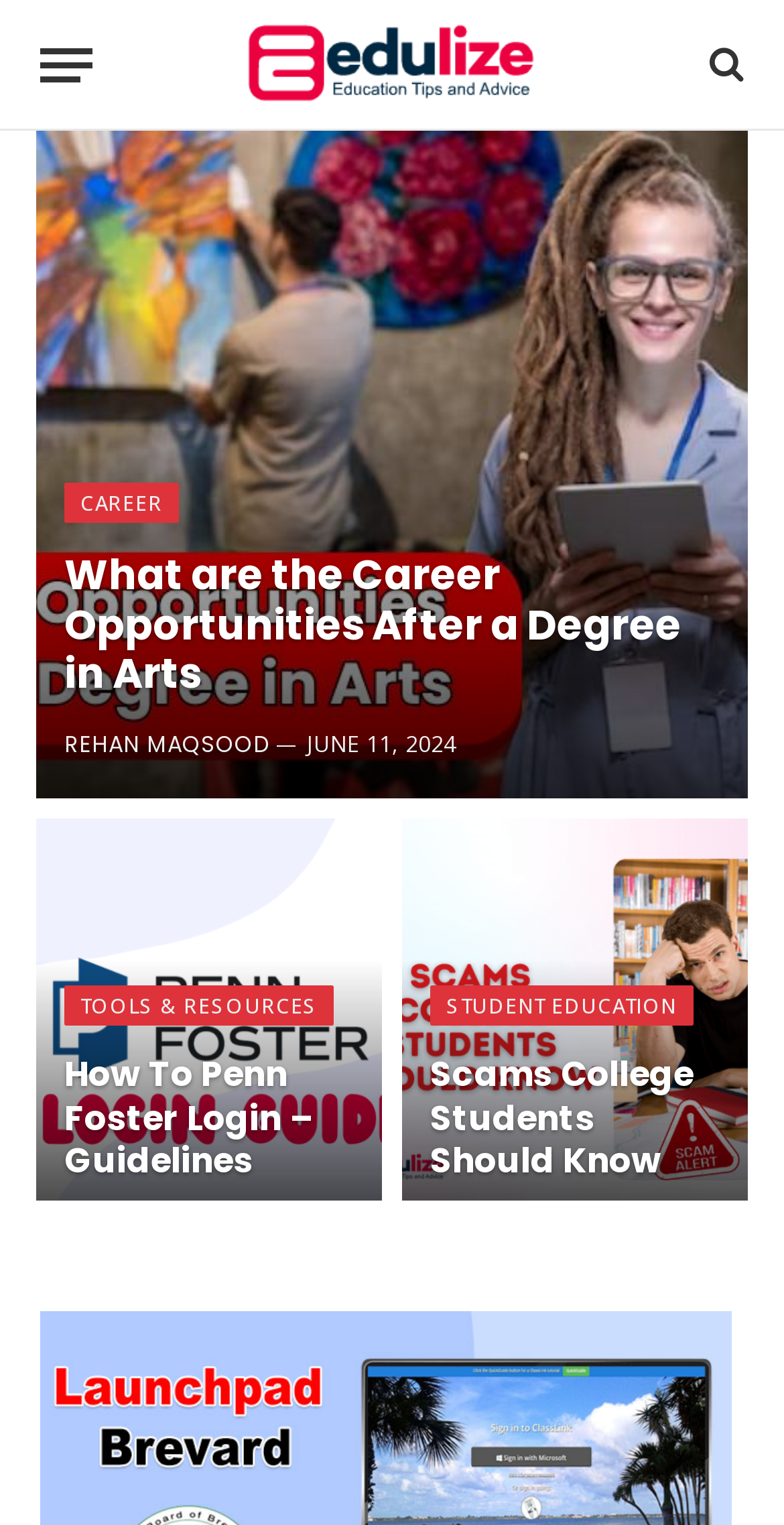Find the bounding box coordinates of the element you need to click on to perform this action: 'Learn how to Penn Foster login'. The coordinates should be represented by four float values between 0 and 1, in the format [left, top, right, bottom].

[0.046, 0.537, 0.487, 0.8]